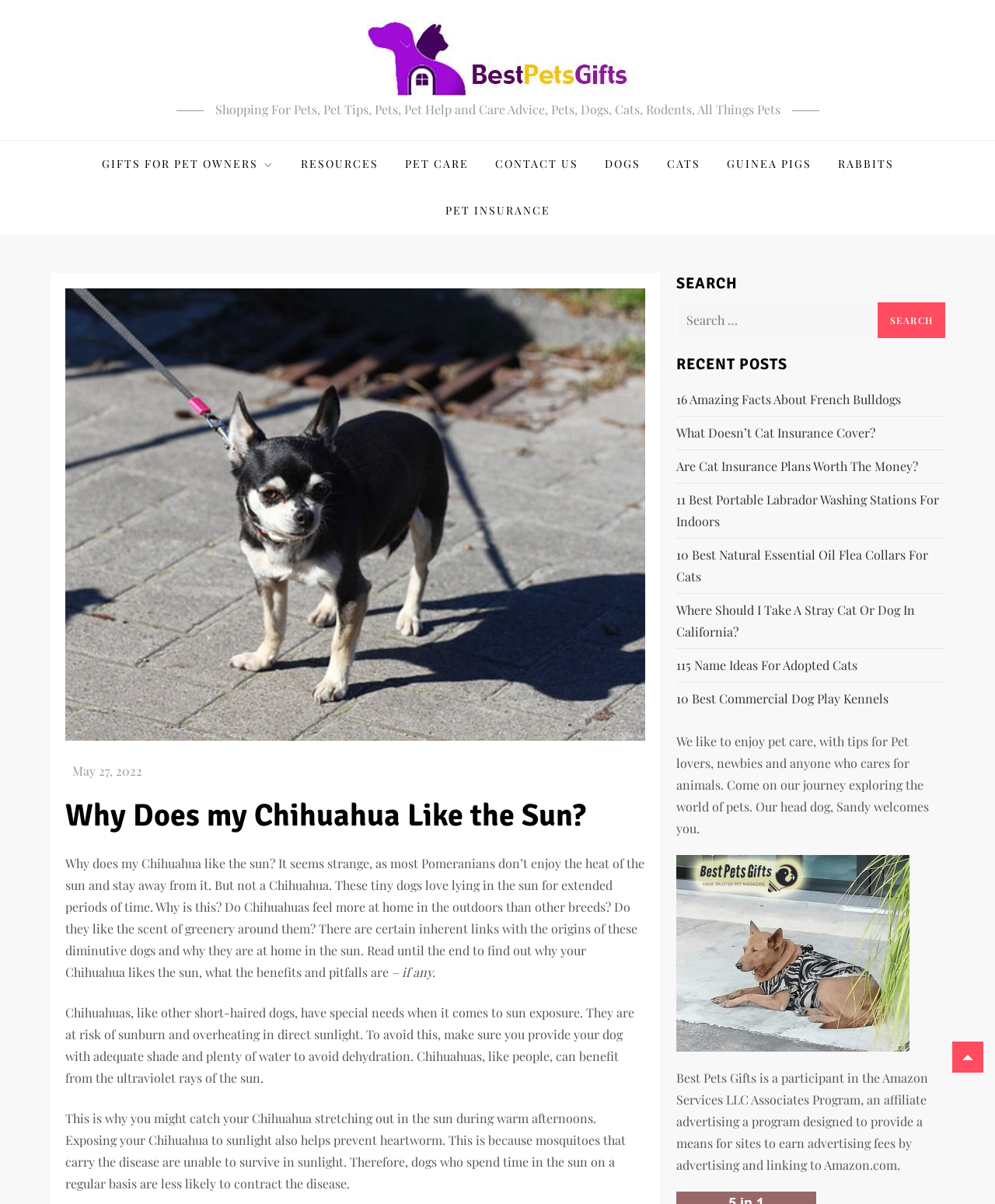Respond with a single word or phrase:
What is the purpose of the search box?

To search the website